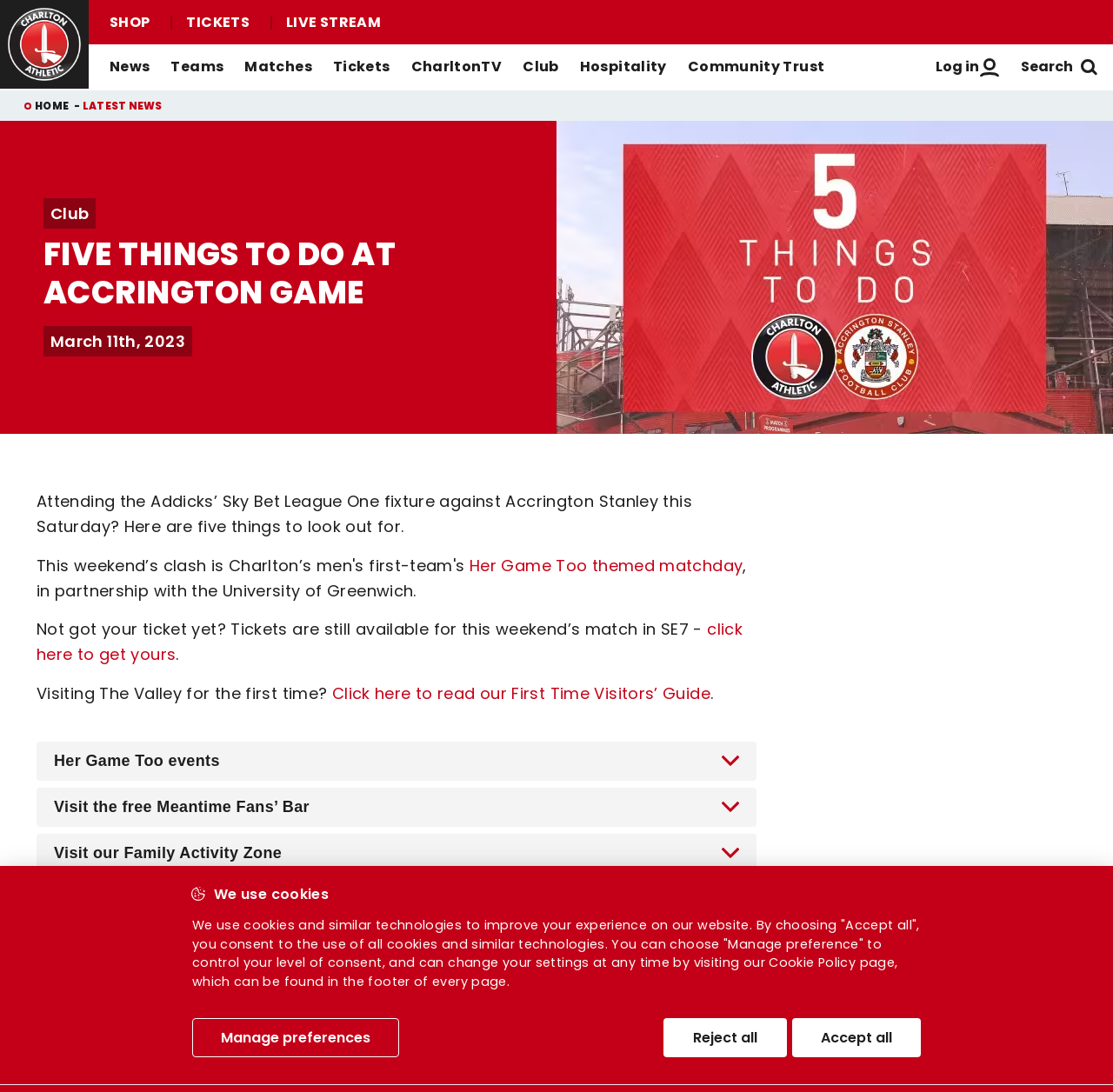Identify the bounding box coordinates of the clickable region necessary to fulfill the following instruction: "Go to the Charlton Athletic Football Club homepage". The bounding box coordinates should be four float numbers between 0 and 1, i.e., [left, top, right, bottom].

[0.0, 0.0, 0.08, 0.081]